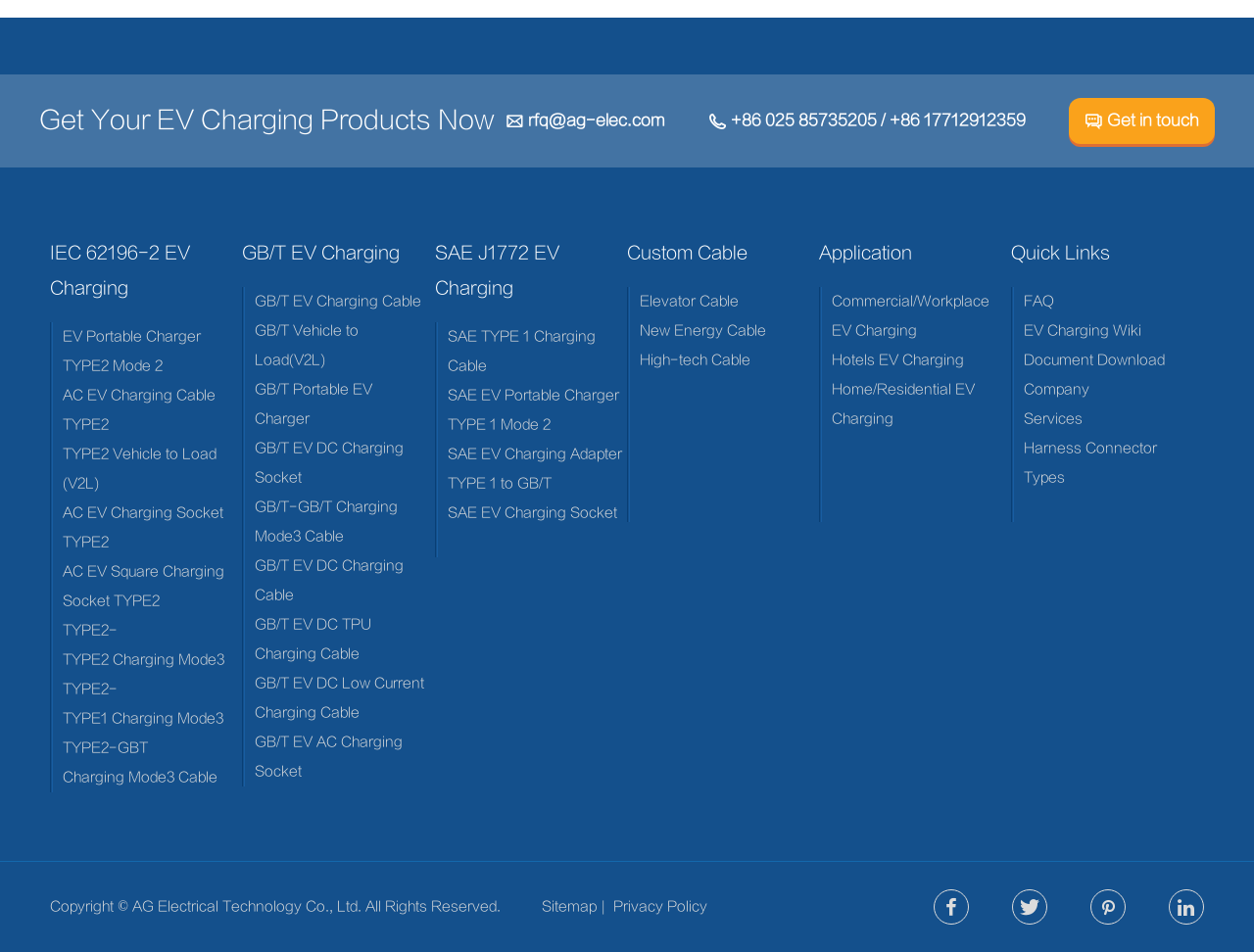Answer with a single word or phrase: 
How many types of EV charging standards are listed on this webpage?

3